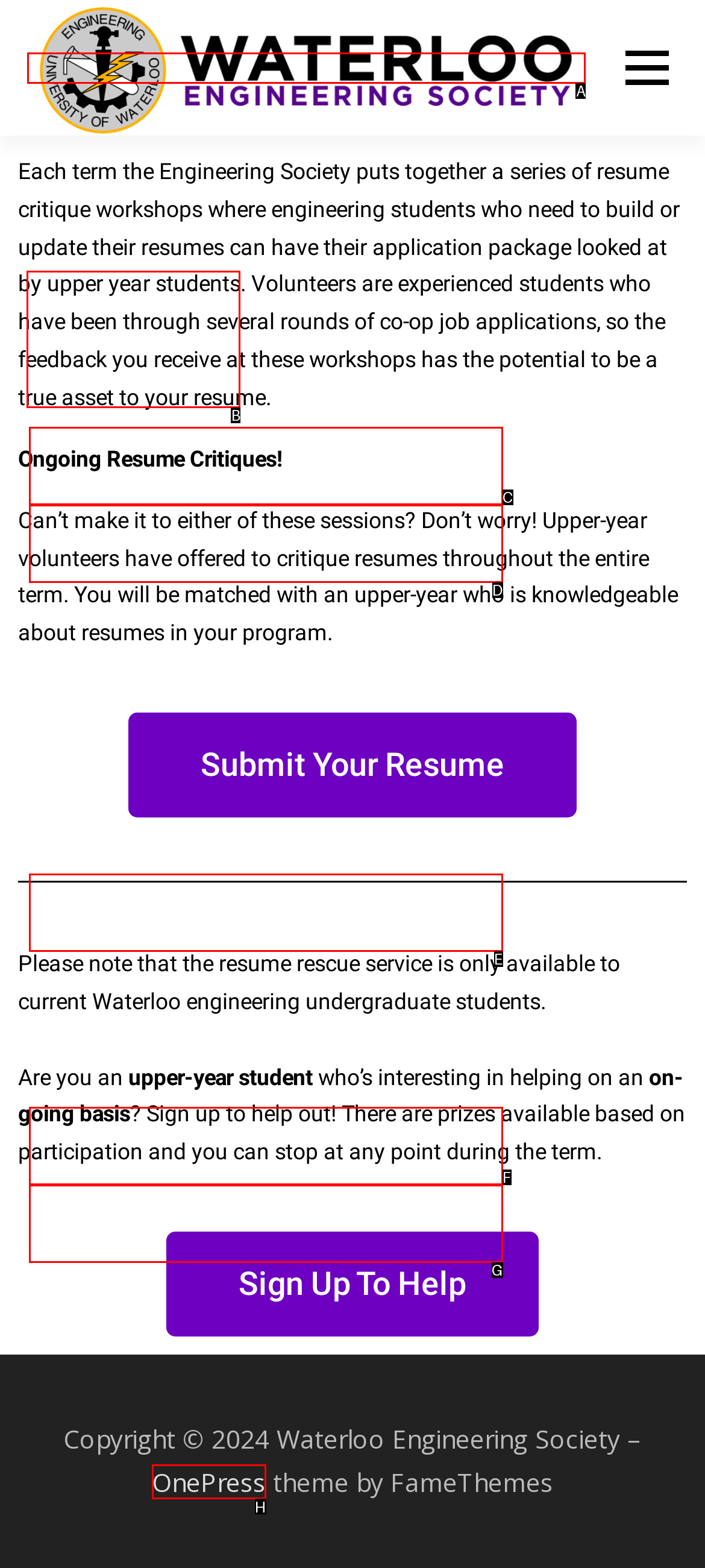Based on the task: Click on the 'RESOURCES' link, which UI element should be clicked? Answer with the letter that corresponds to the correct option from the choices given.

B